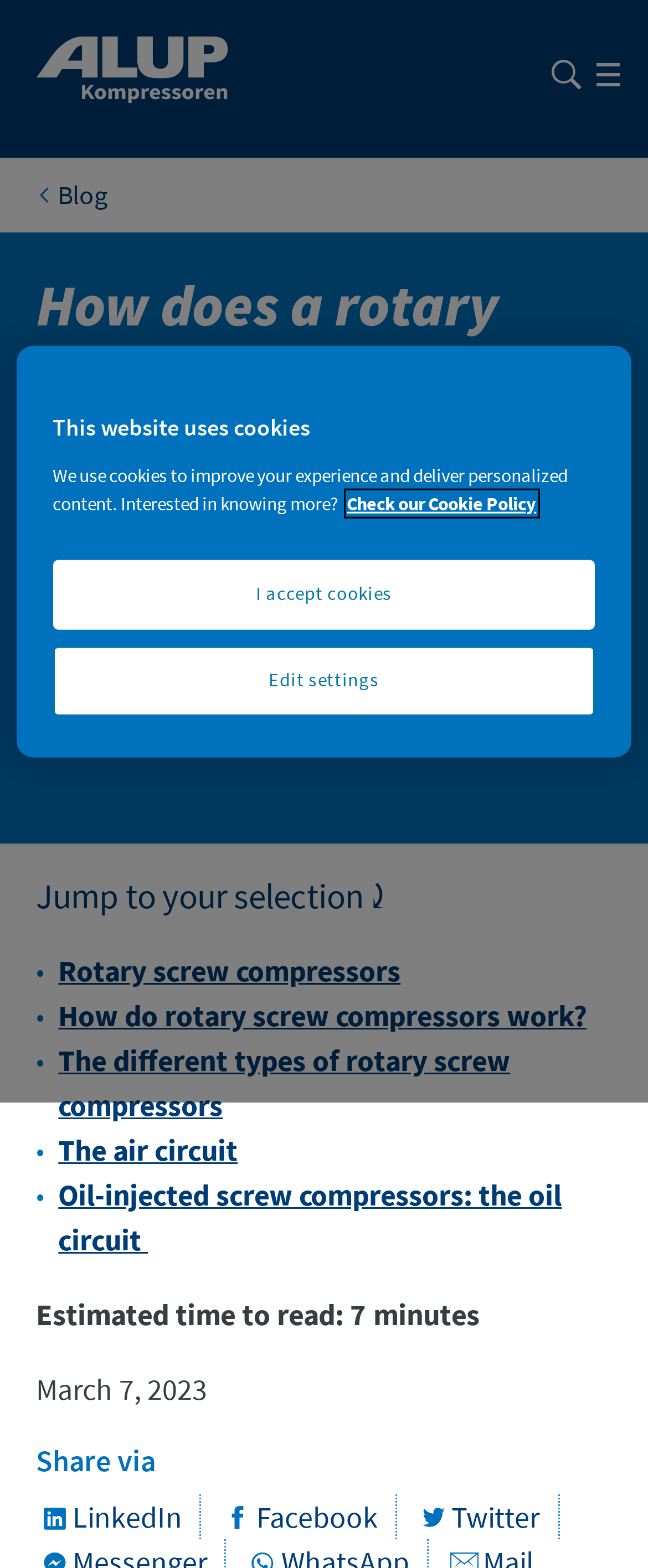Please answer the following question as detailed as possible based on the image: 
How long does it take to read this blog?

I found this answer by looking at the StaticText element that says 'Estimated time to read: 7 minutes'.